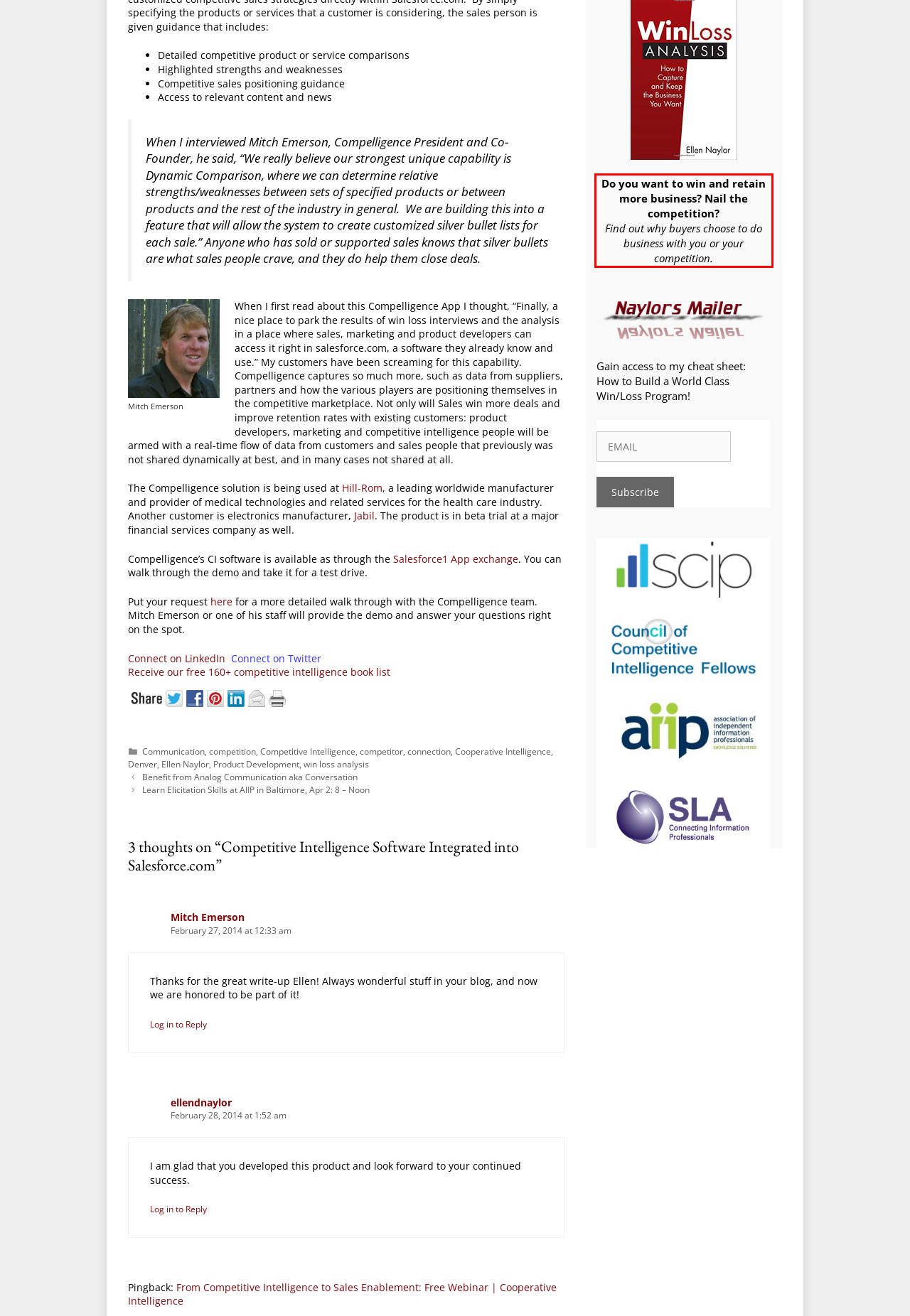Given a screenshot of a webpage with a red bounding box, extract the text content from the UI element inside the red bounding box.

Do you want to win and retain more business? Nail the competition? Find out why buyers choose to do business with you or your competition.